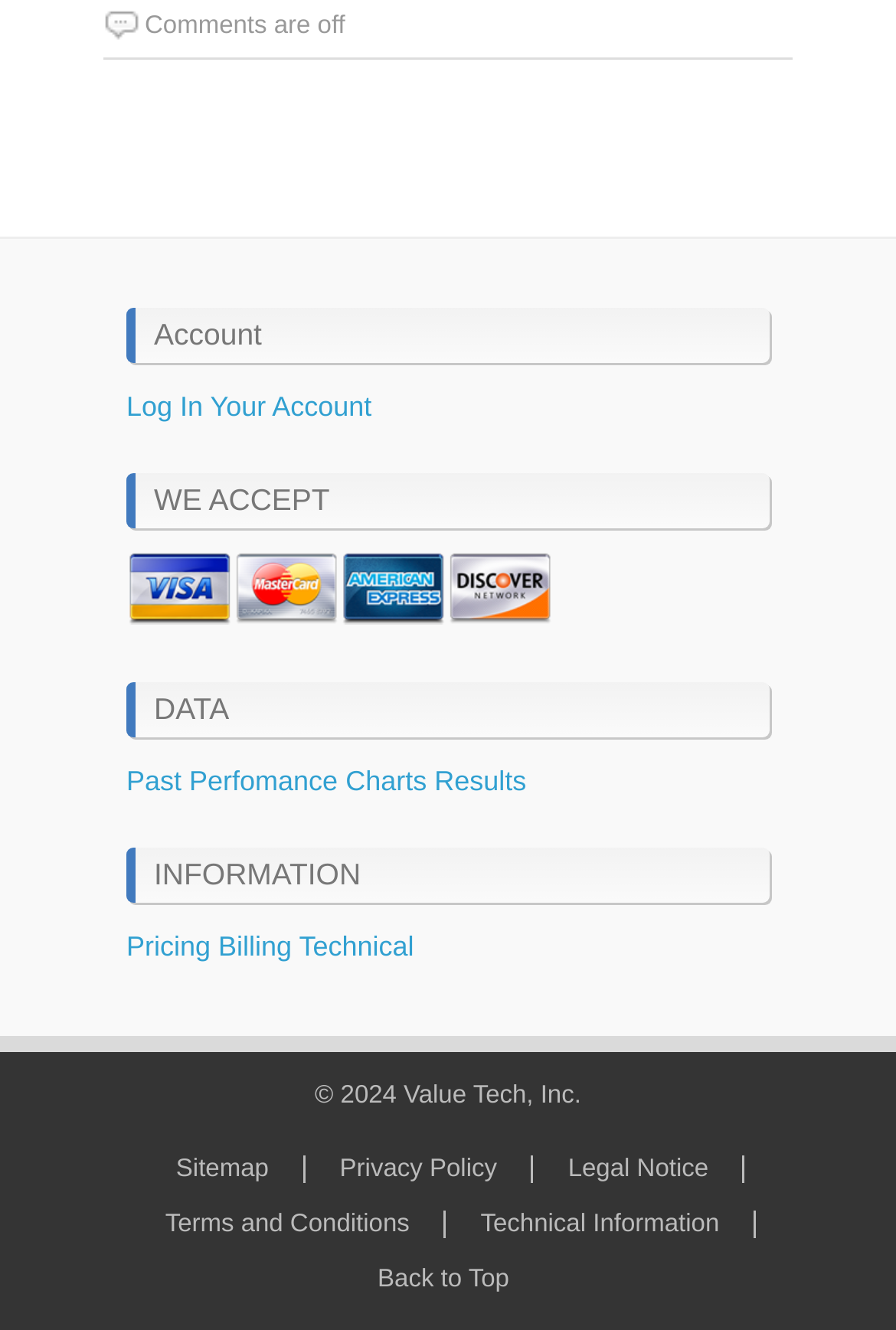What is the status of comments on this webpage?
Based on the screenshot, provide a one-word or short-phrase response.

Comments are off